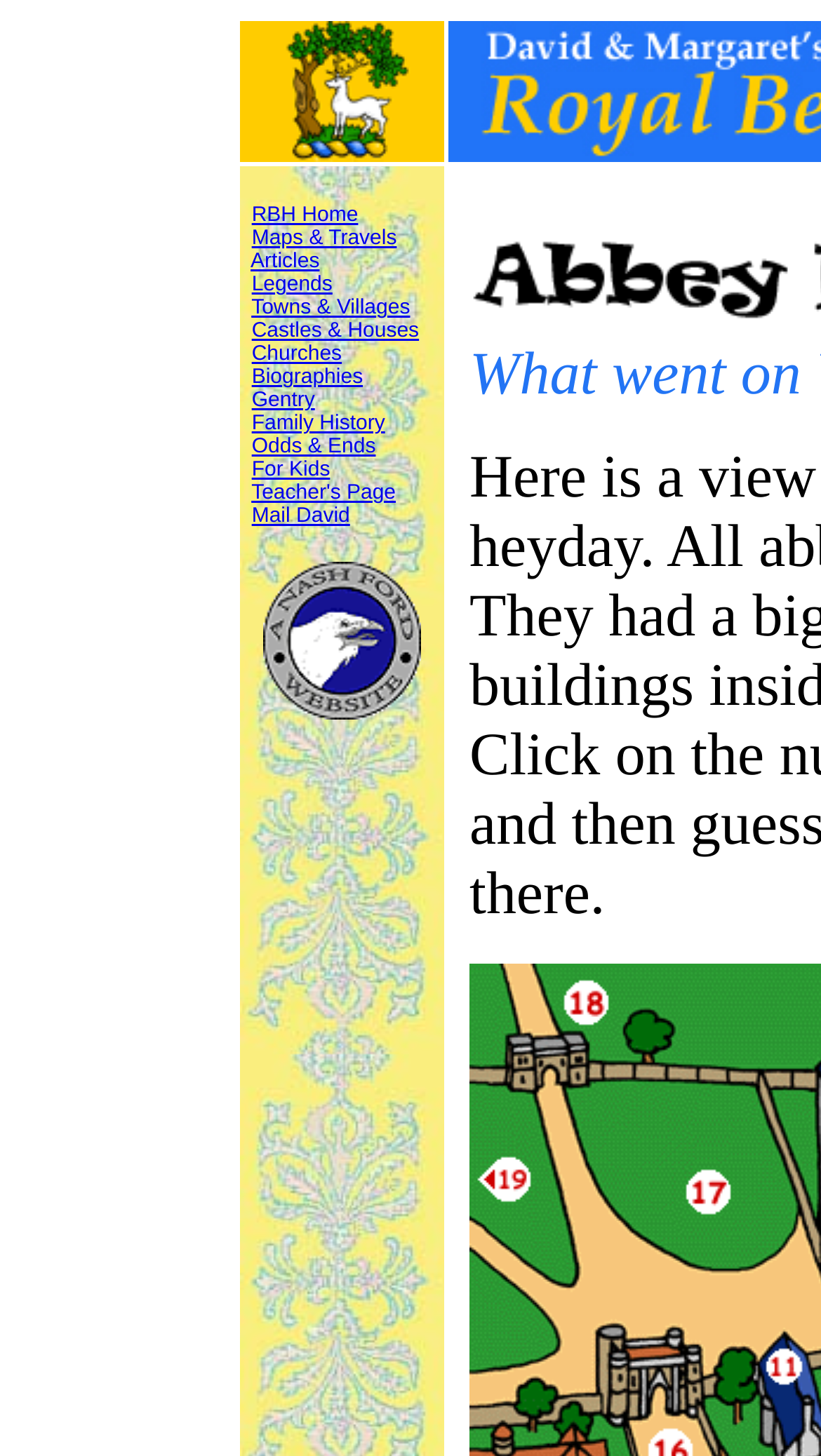Find the bounding box of the element with the following description: "Gentry". The coordinates must be four float numbers between 0 and 1, formatted as [left, top, right, bottom].

[0.307, 0.267, 0.384, 0.283]